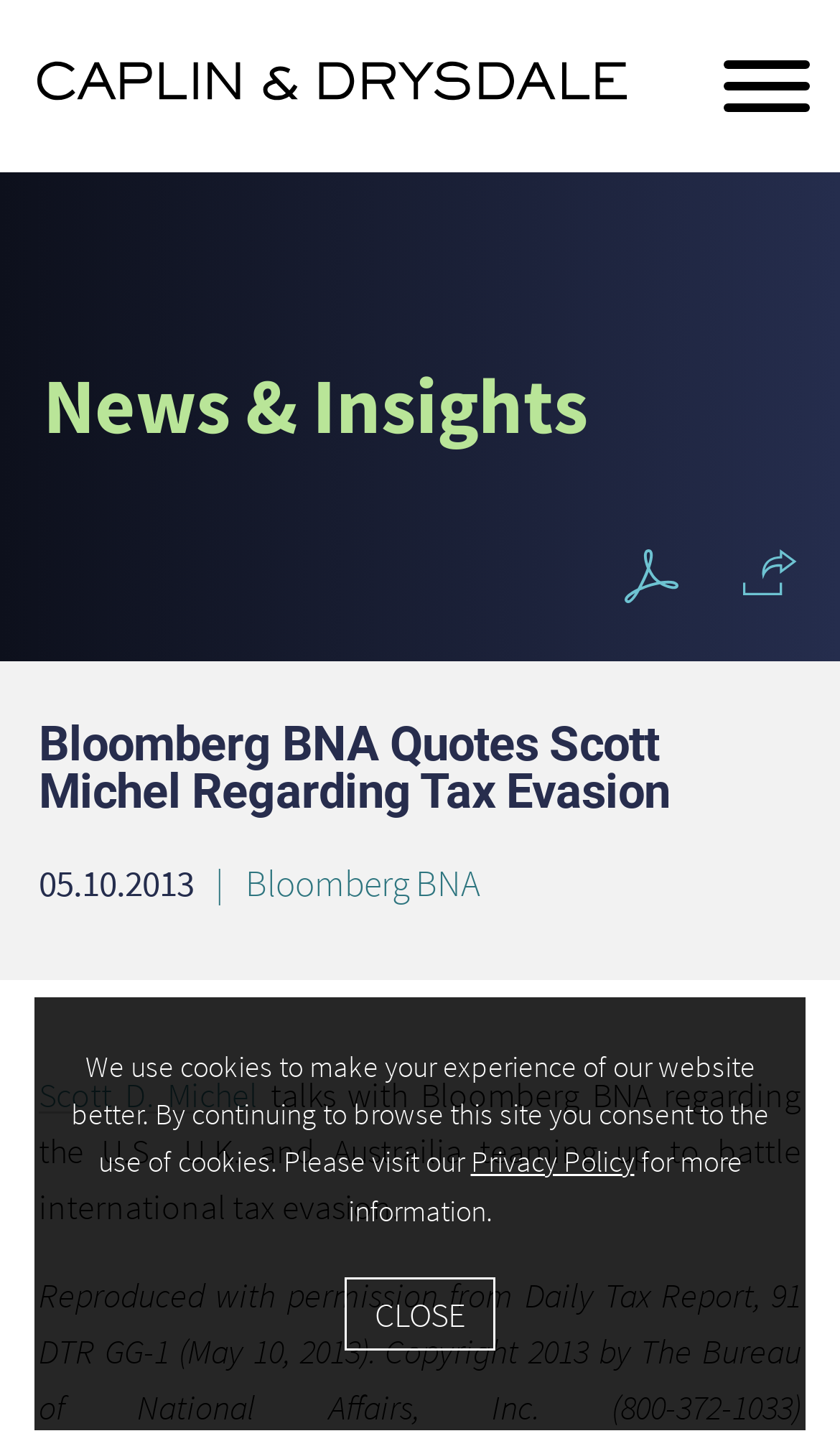Can you show the bounding box coordinates of the region to click on to complete the task described in the instruction: "Open the PDF file"?

[0.744, 0.383, 0.808, 0.423]